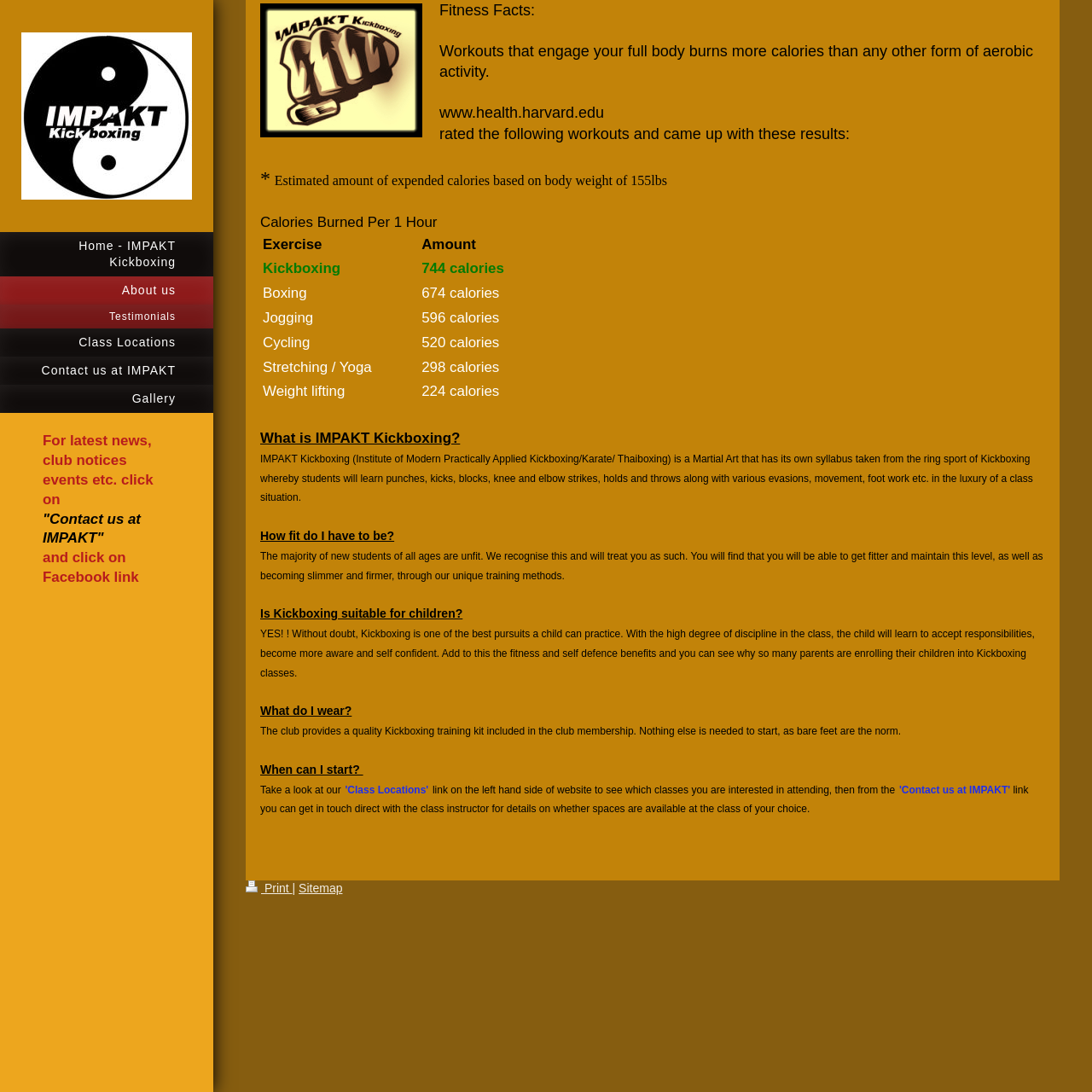How many calories does Kickboxing burn per hour?
Answer the question with a detailed and thorough explanation.

According to the table, Kickboxing burns 744 calories per hour, which is the highest among the exercises listed.